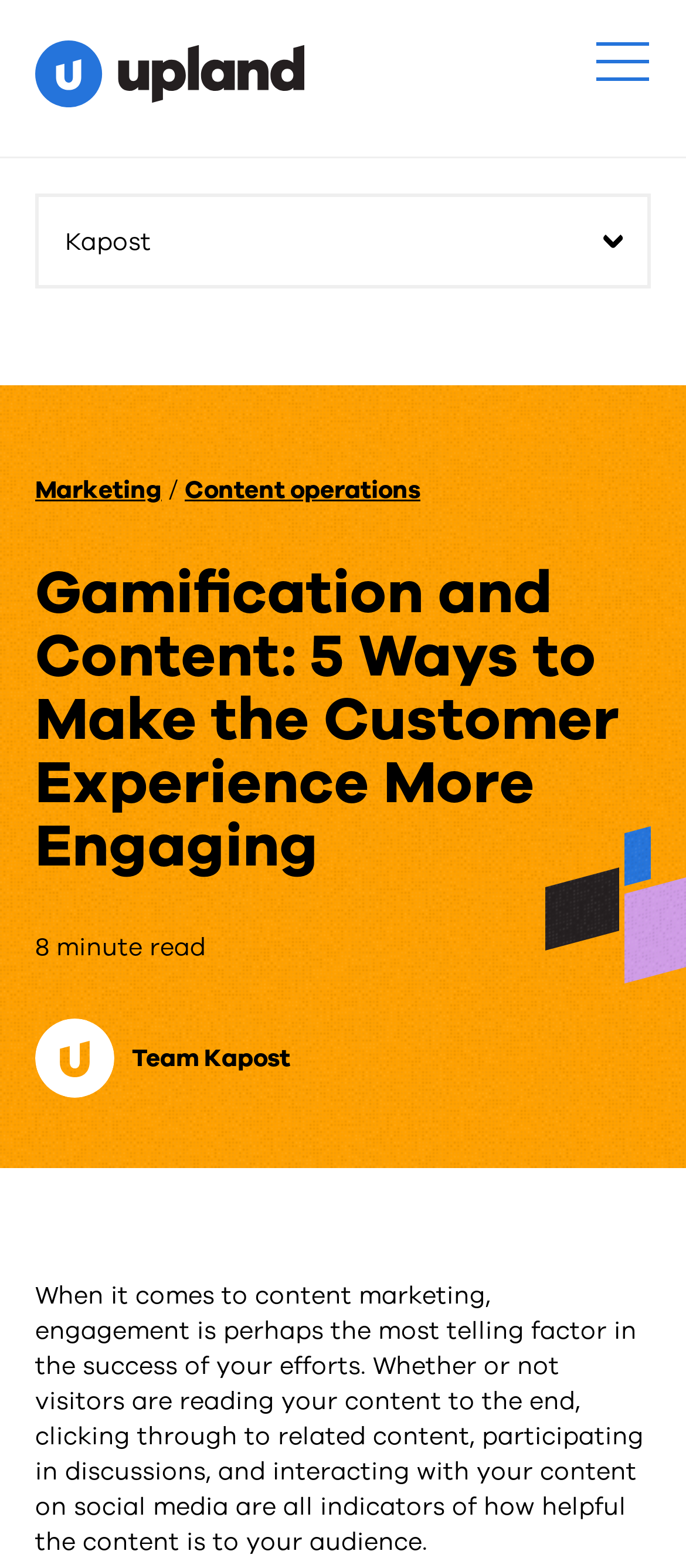Answer succinctly with a single word or phrase:
What is the topic of the article?

Gamification and Content